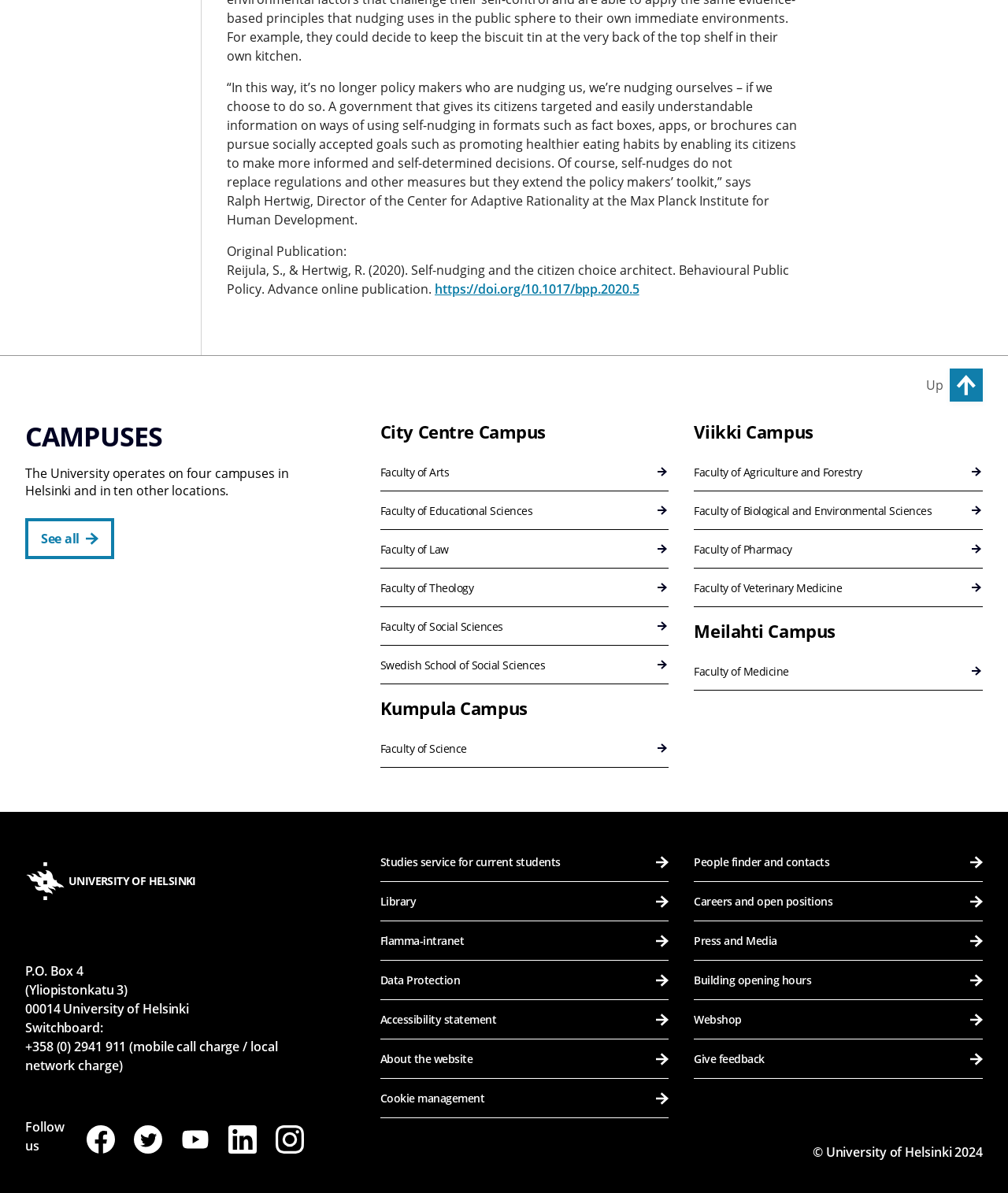Identify the bounding box coordinates of the element that should be clicked to fulfill this task: "Visit the 'City Centre Campus' page". The coordinates should be provided as four float numbers between 0 and 1, i.e., [left, top, right, bottom].

[0.377, 0.352, 0.541, 0.371]